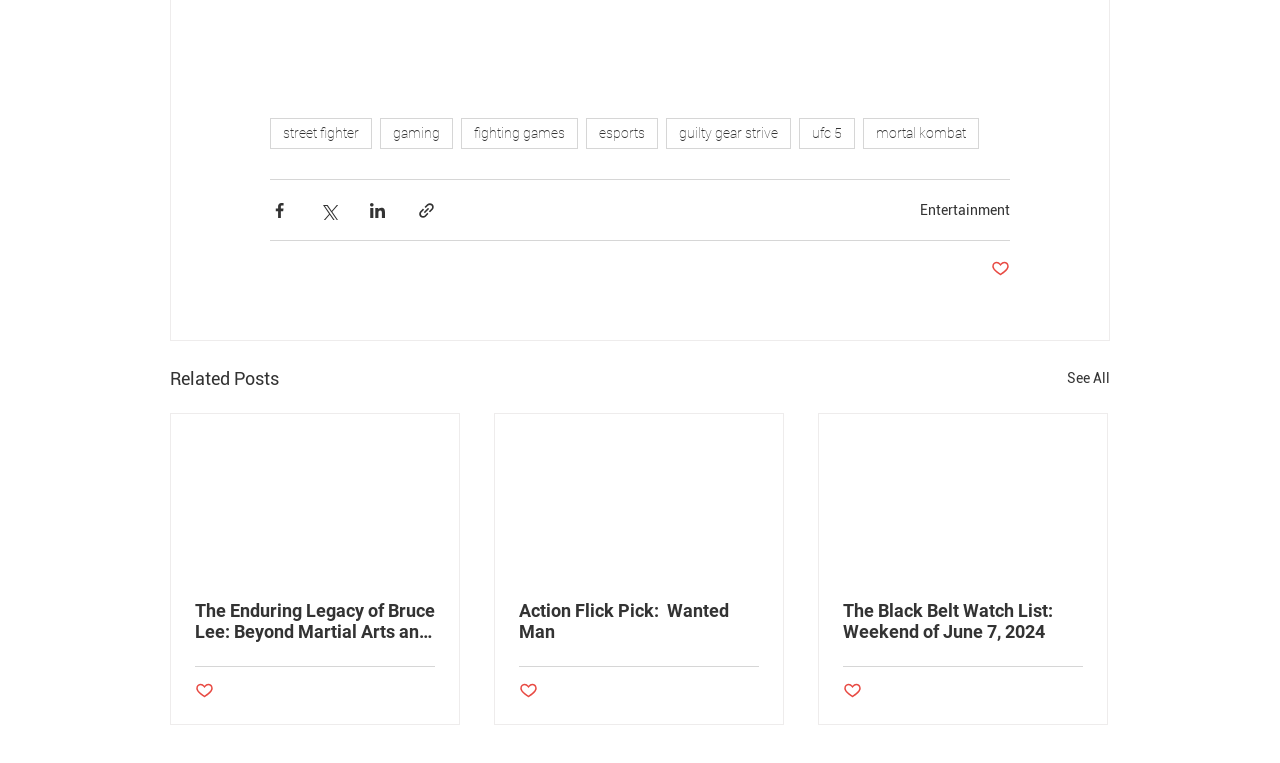Determine the bounding box coordinates for the clickable element to execute this instruction: "View the 'Entertainment' page". Provide the coordinates as four float numbers between 0 and 1, i.e., [left, top, right, bottom].

[0.719, 0.264, 0.789, 0.285]